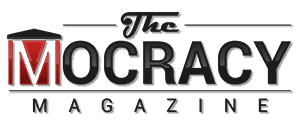What is the font style of 'MAGAZINE'?
Examine the screenshot and reply with a single word or phrase.

Sans-serif